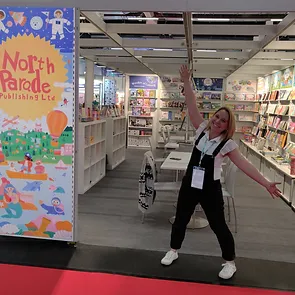What type of products are on display?
Please provide a single word or phrase in response based on the screenshot.

Children's books and merchandise